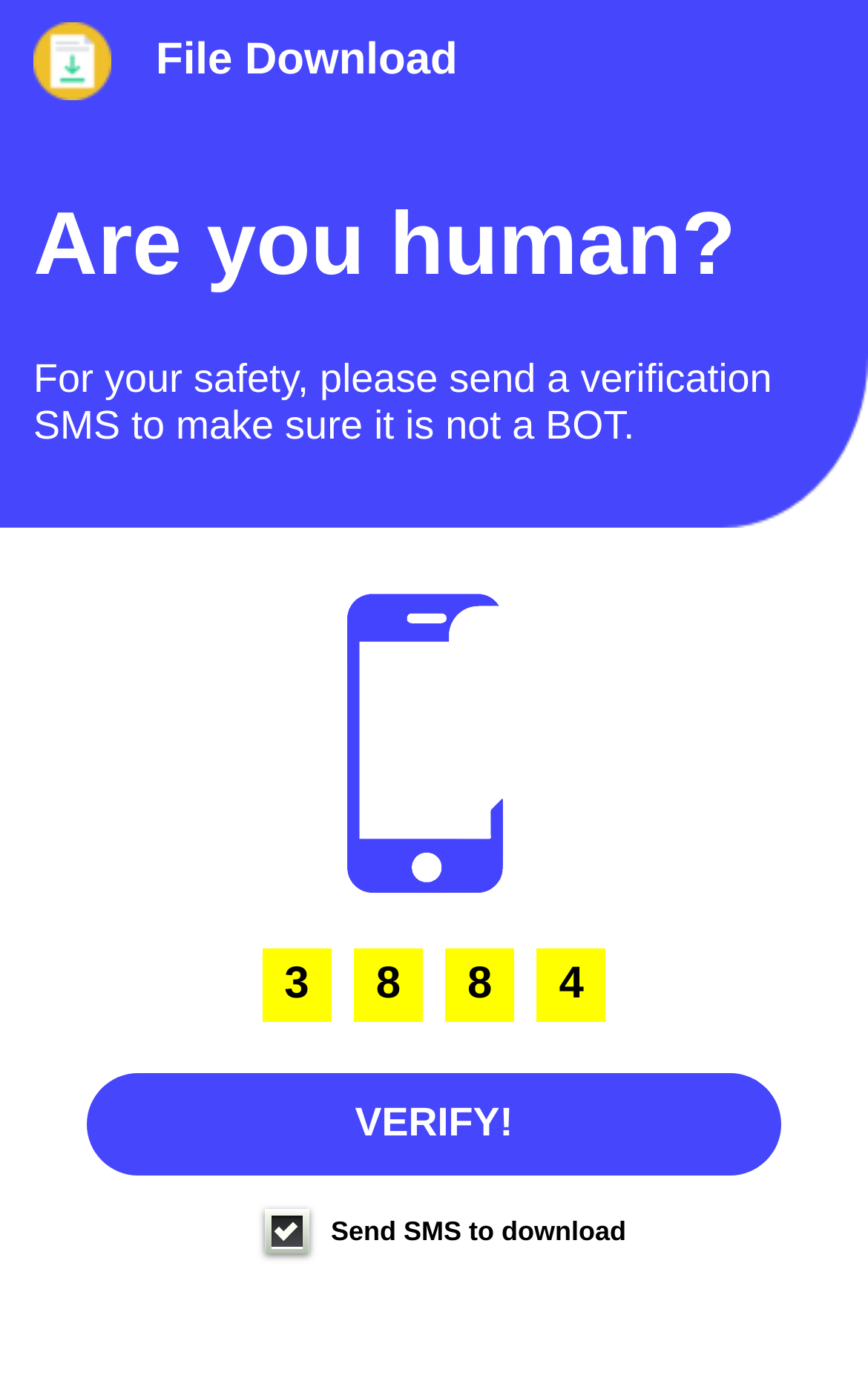What is the text on the button at the bottom?
Please respond to the question with a detailed and thorough explanation.

The button at the bottom of the webpage has the text 'VERIFY!' on it, which is likely to be the action to be taken to complete the verification process.